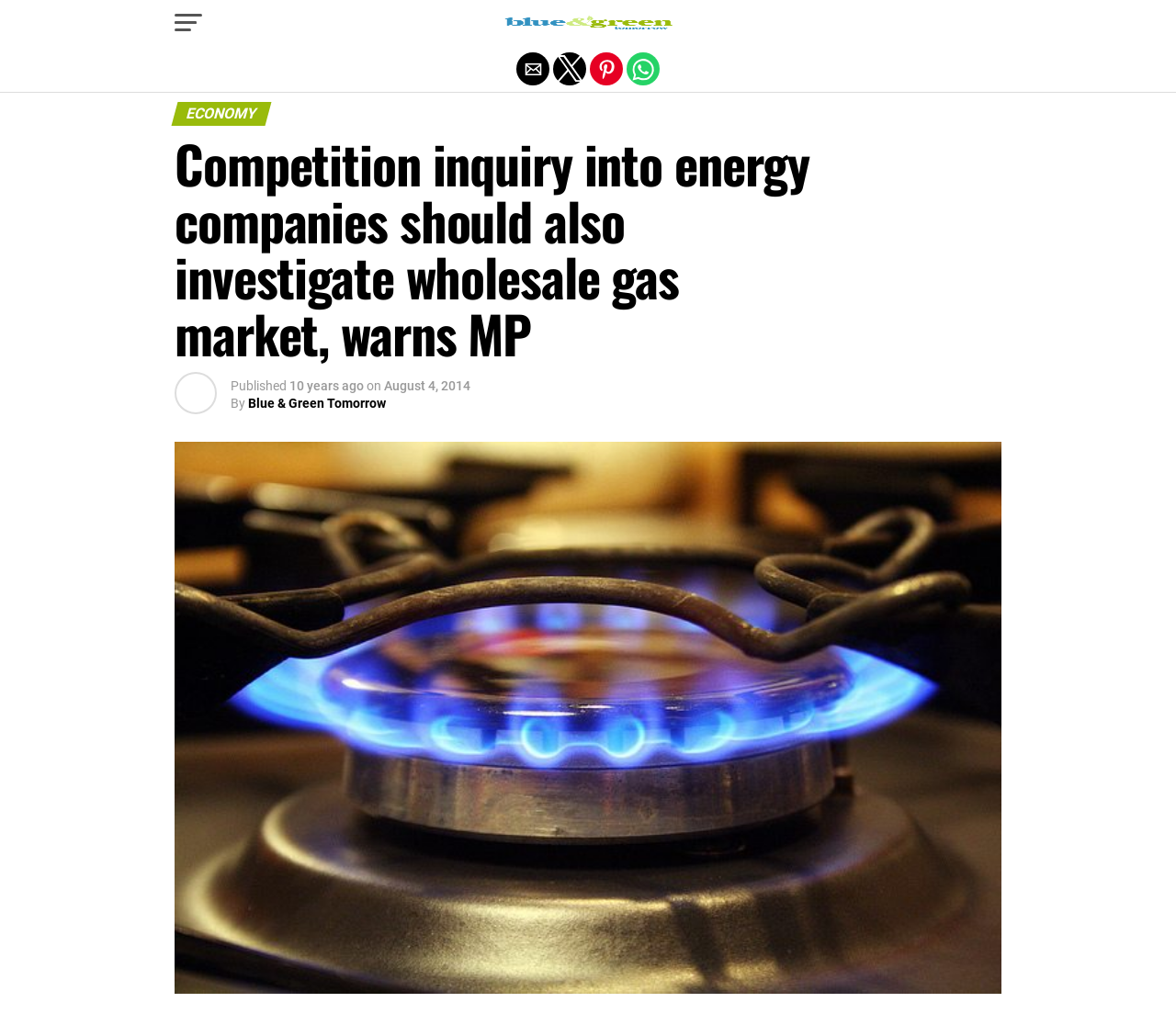From the element description parent_node: Blue and Green Tomorrow, predict the bounding box coordinates of the UI element. The coordinates must be specified in the format (top-left x, top-left y, bottom-right x, bottom-right y) and should be within the 0 to 1 range.

[0.425, 0.022, 0.575, 0.039]